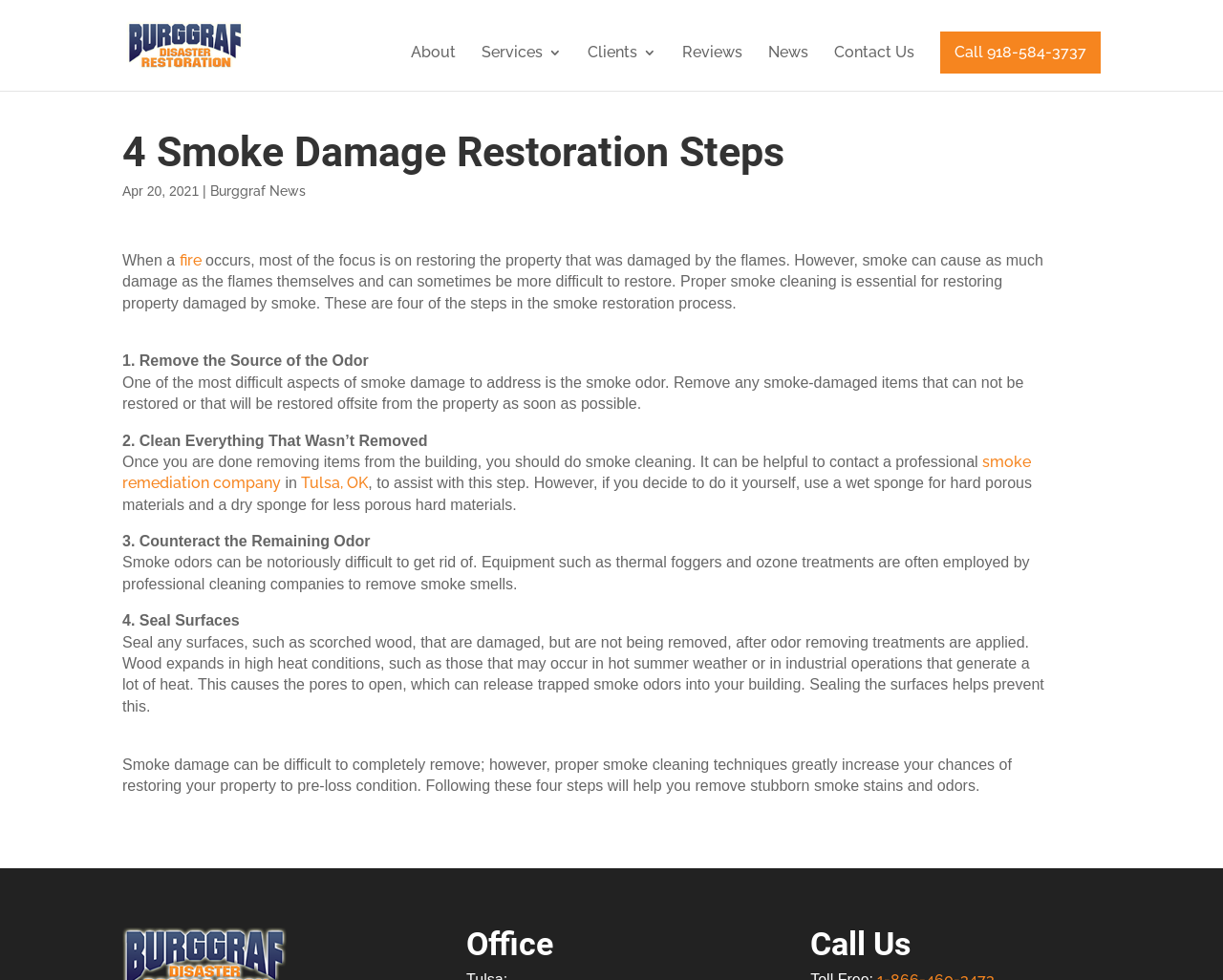Find the bounding box coordinates for the UI element that matches this description: "About Us".

None